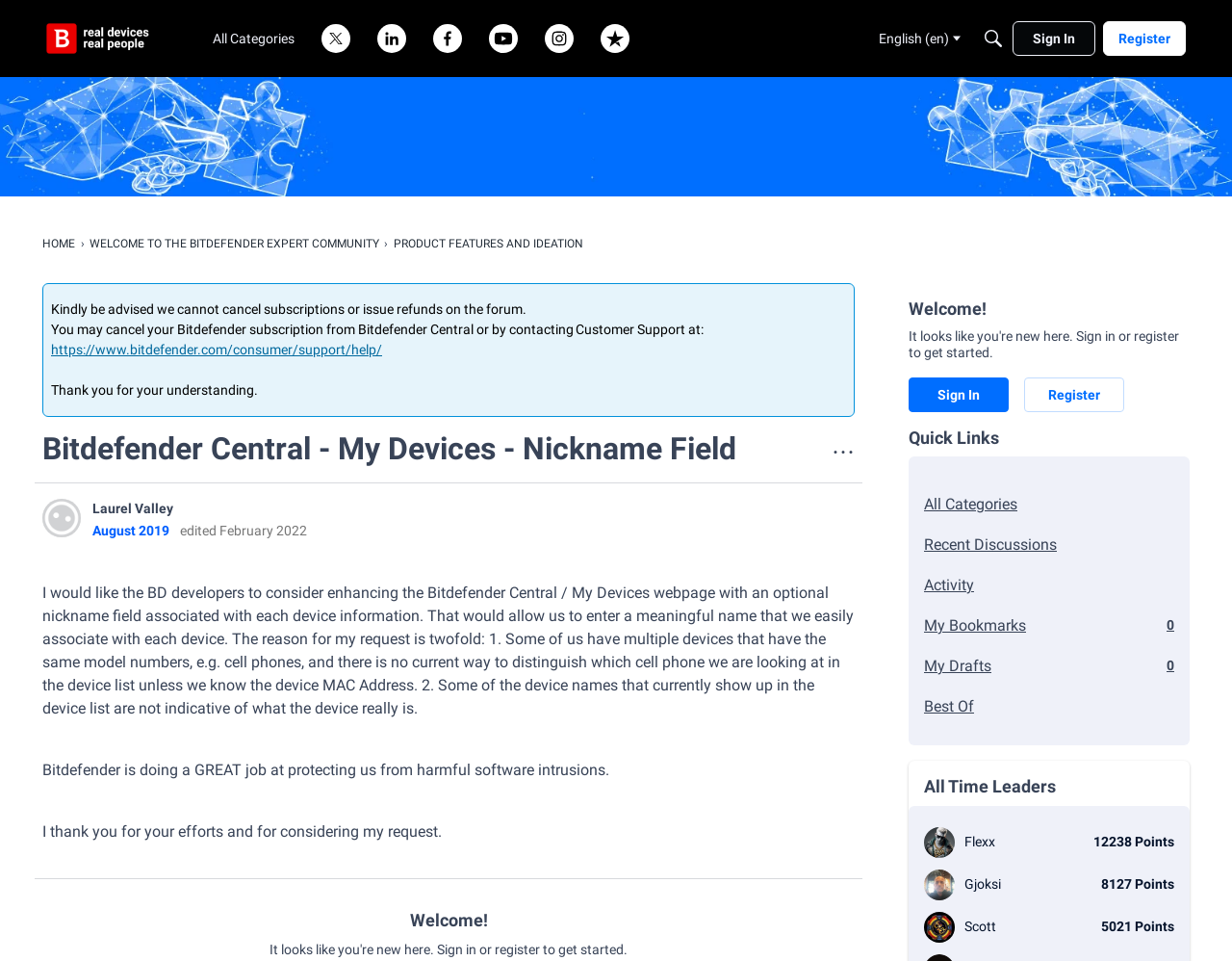Pinpoint the bounding box coordinates of the clickable element needed to complete the instruction: "Sign in to your account". The coordinates should be provided as four float numbers between 0 and 1: [left, top, right, bottom].

[0.822, 0.022, 0.889, 0.058]